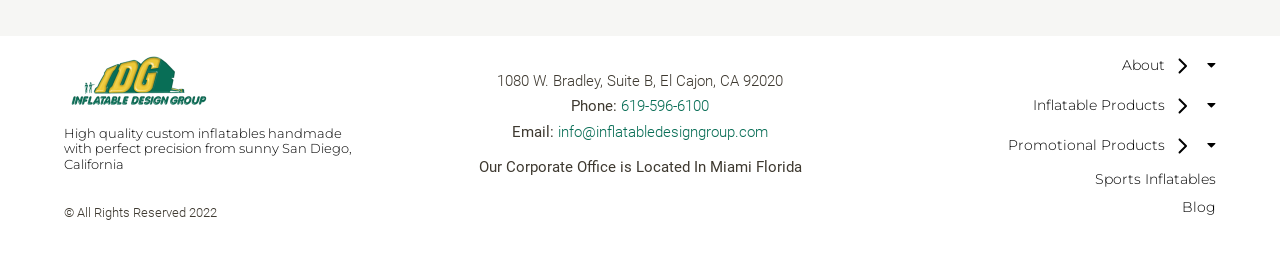What is the phone number?
Using the information presented in the image, please offer a detailed response to the question.

The phone number is obtained from the link element with the text '619-596-6100' which is located below the address and has a label 'Phone:'.